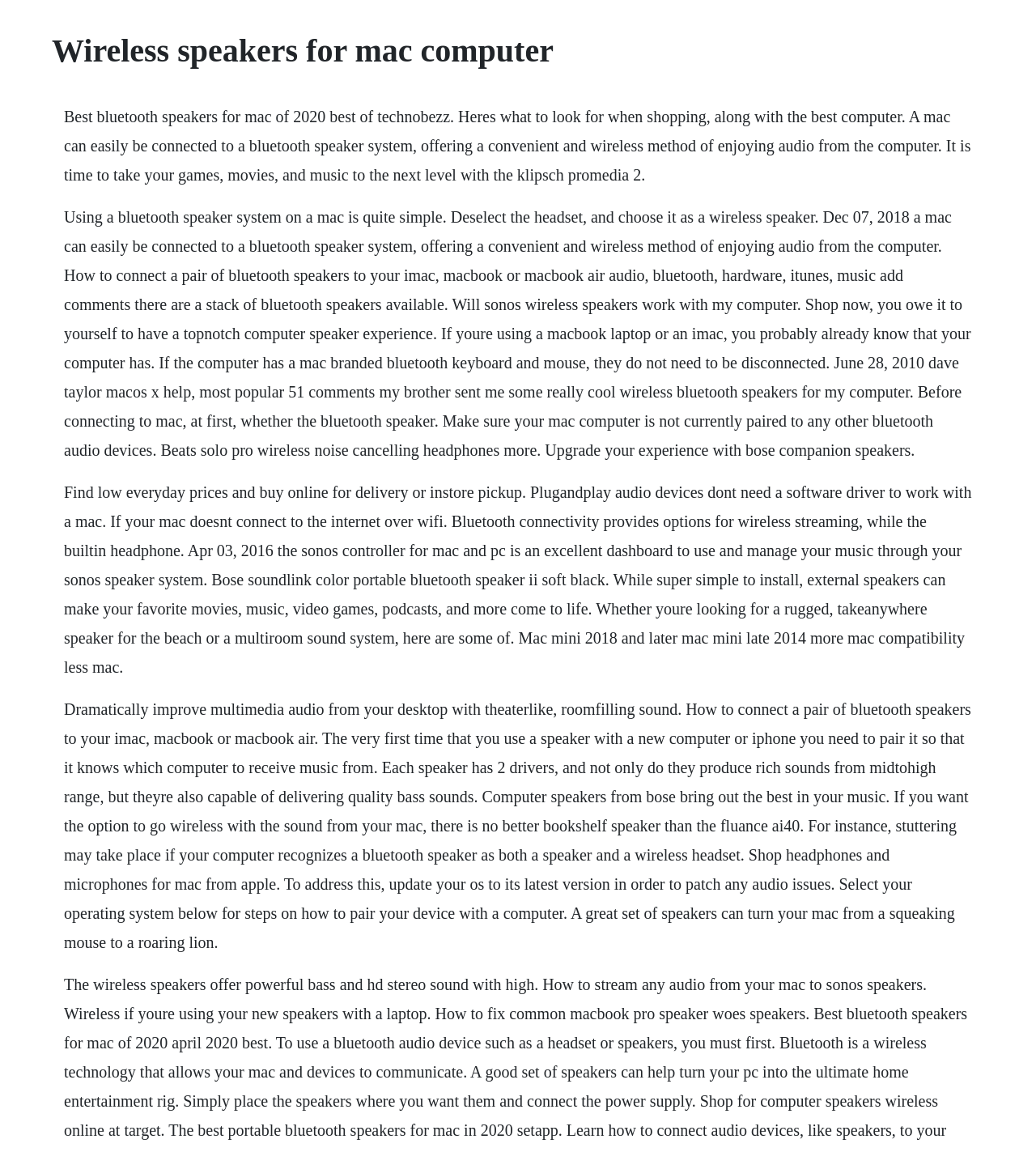Extract the primary header of the webpage and generate its text.

Wireless speakers for mac computer